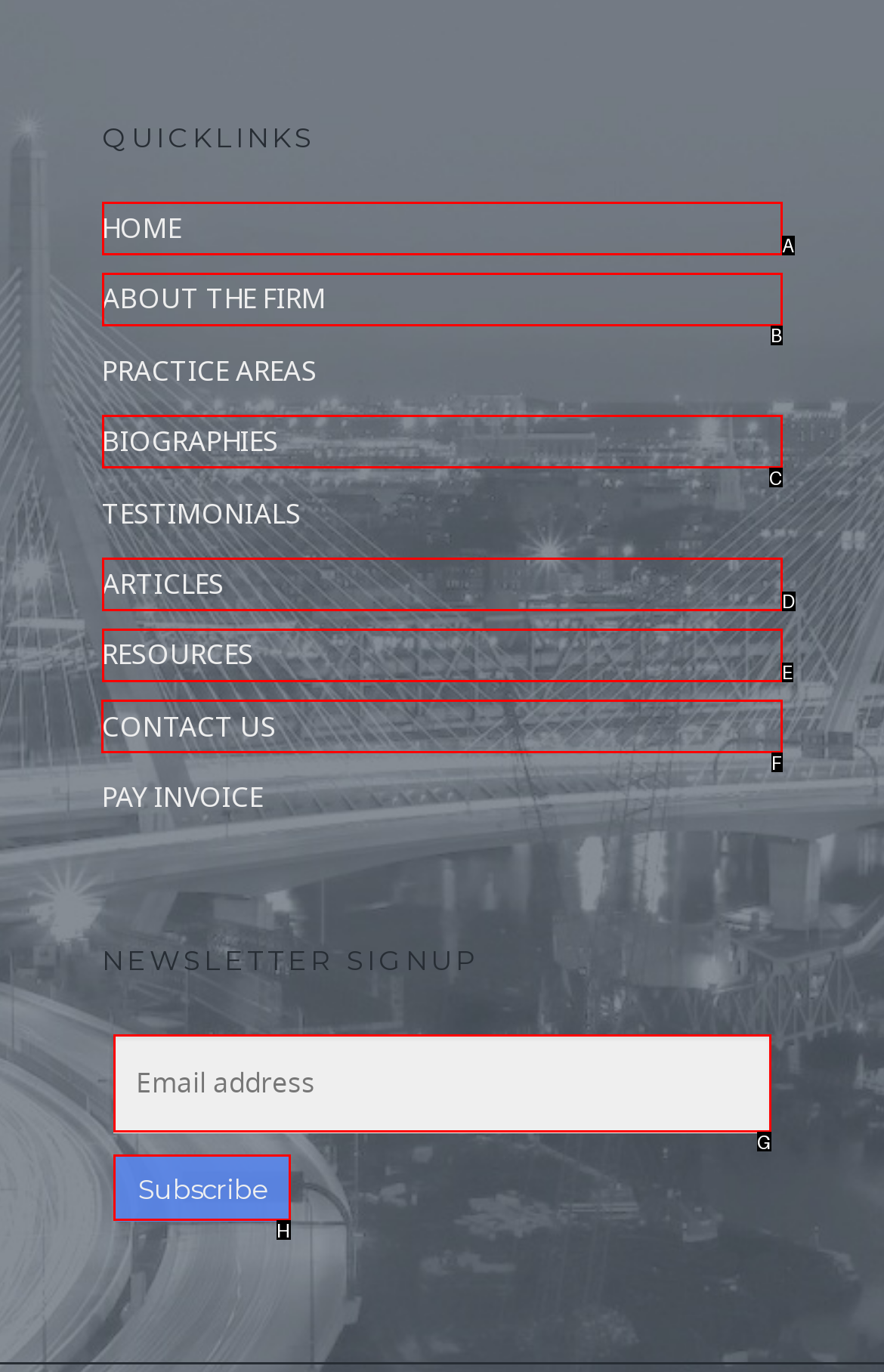Which lettered option should be clicked to perform the following task: contact us
Respond with the letter of the appropriate option.

F